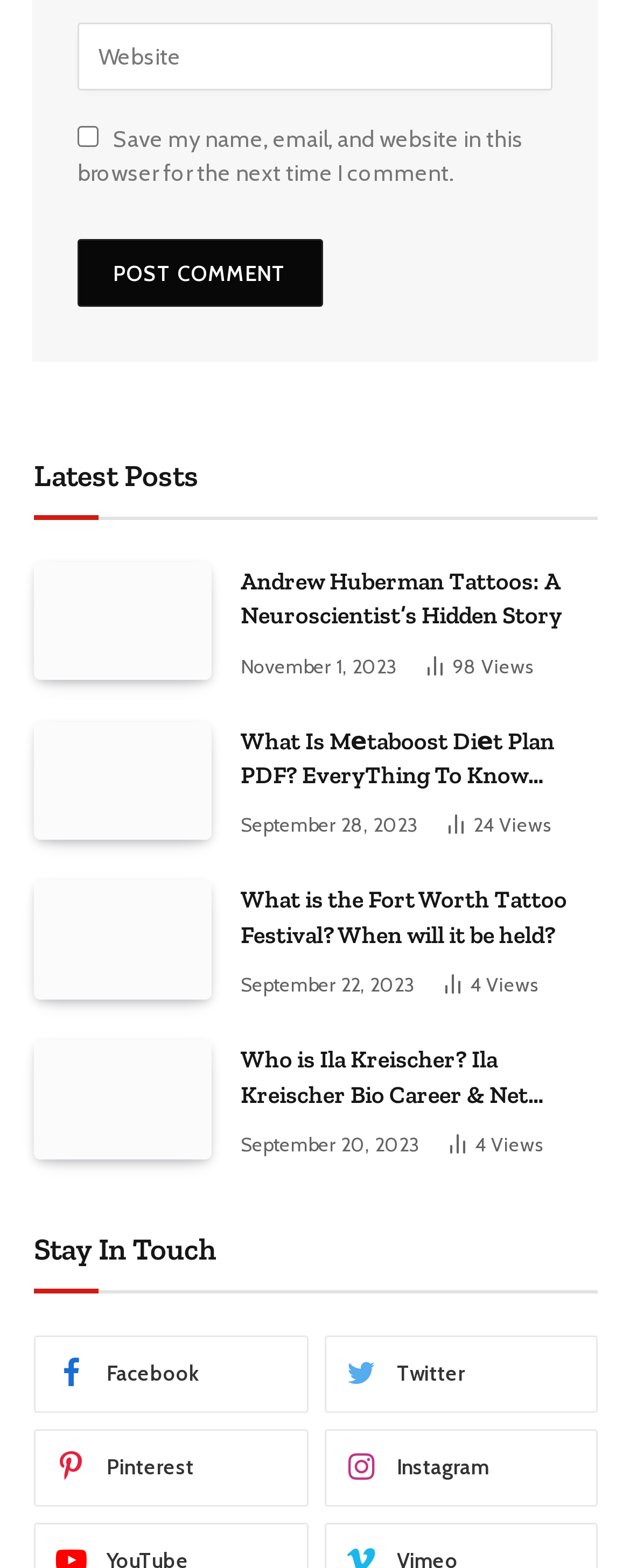Determine the bounding box for the described HTML element: "Twitter". Ensure the coordinates are four float numbers between 0 and 1 in the format [left, top, right, bottom].

[0.514, 0.852, 0.949, 0.901]